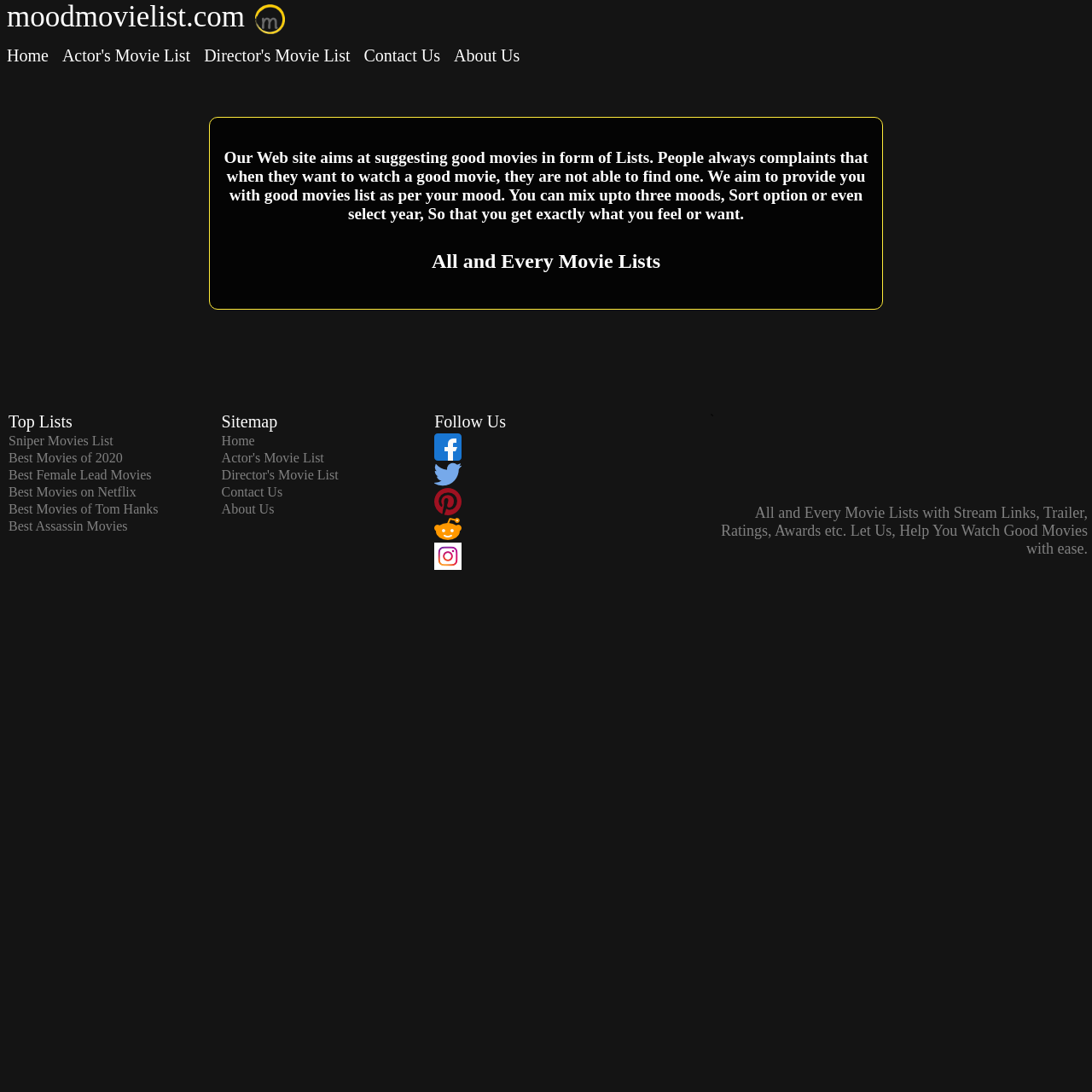Using details from the image, please answer the following question comprehensively:
What social media platforms can users follow?

By looking at the 'Follow Us' section, I found that users can follow this website on various social media platforms, including Facebook, Twitter, Pinterest, Reddit, and Instagram, as indicated by the corresponding links and images.